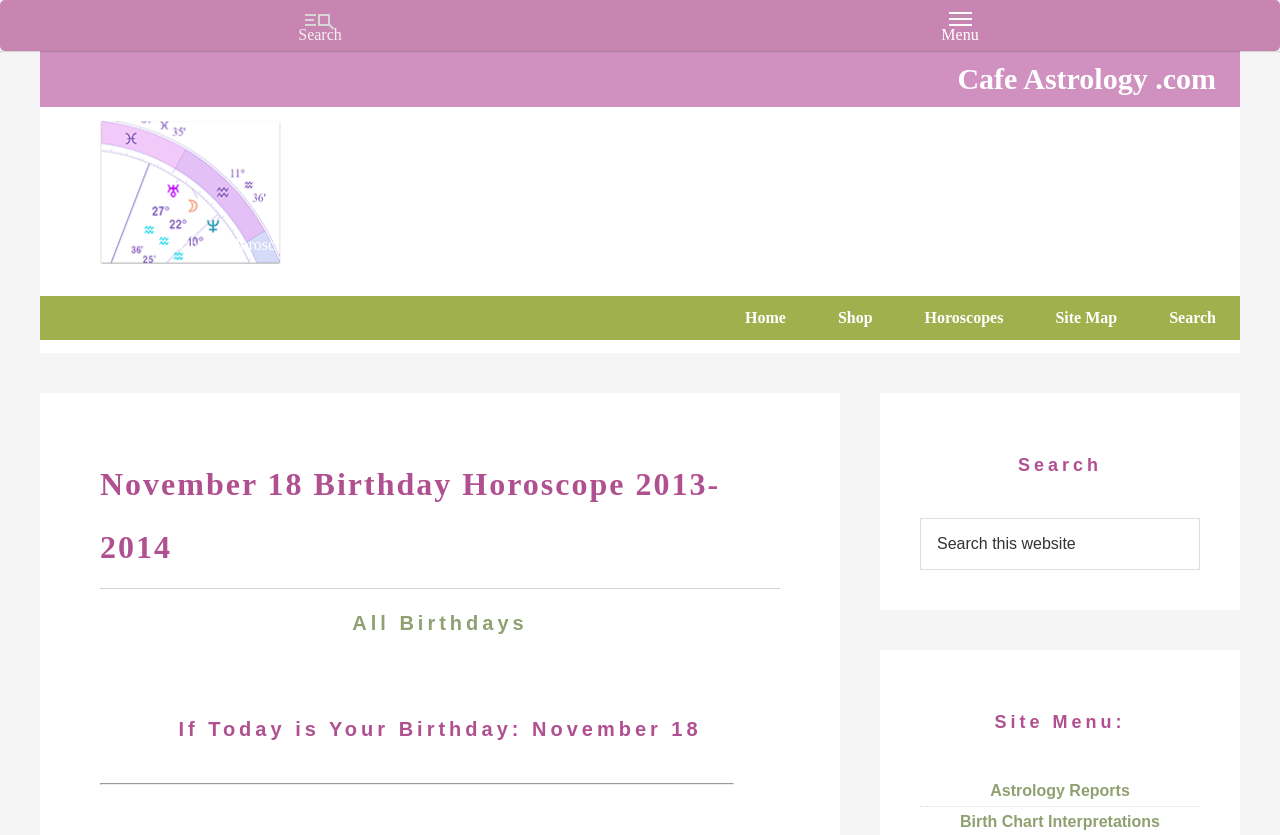Given the element description "Birth Chart Interpretations", identify the bounding box of the corresponding UI element.

[0.75, 0.973, 0.906, 0.994]